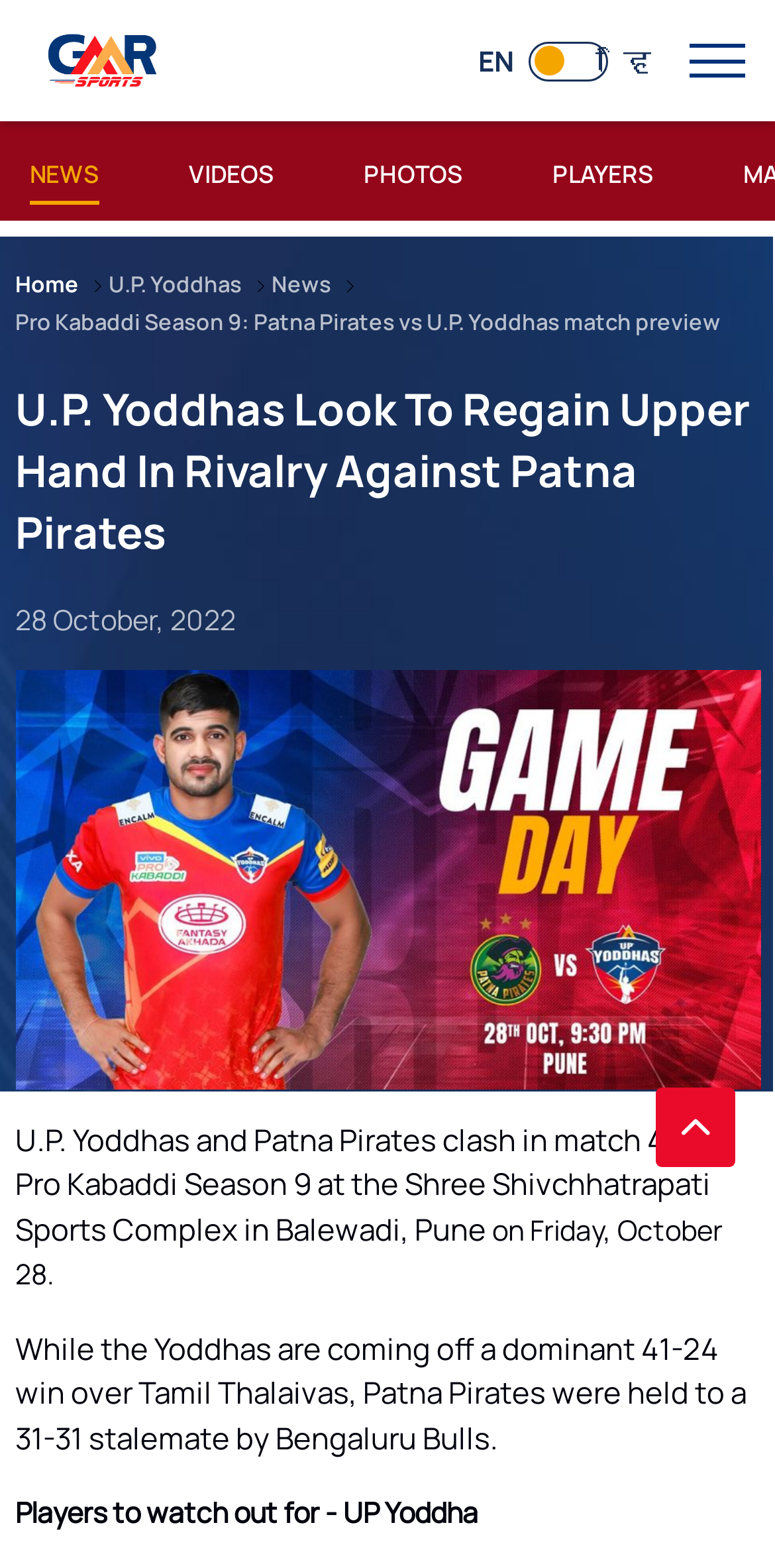Please identify the coordinates of the bounding box for the clickable region that will accomplish this instruction: "Read the blog entry #101".

None